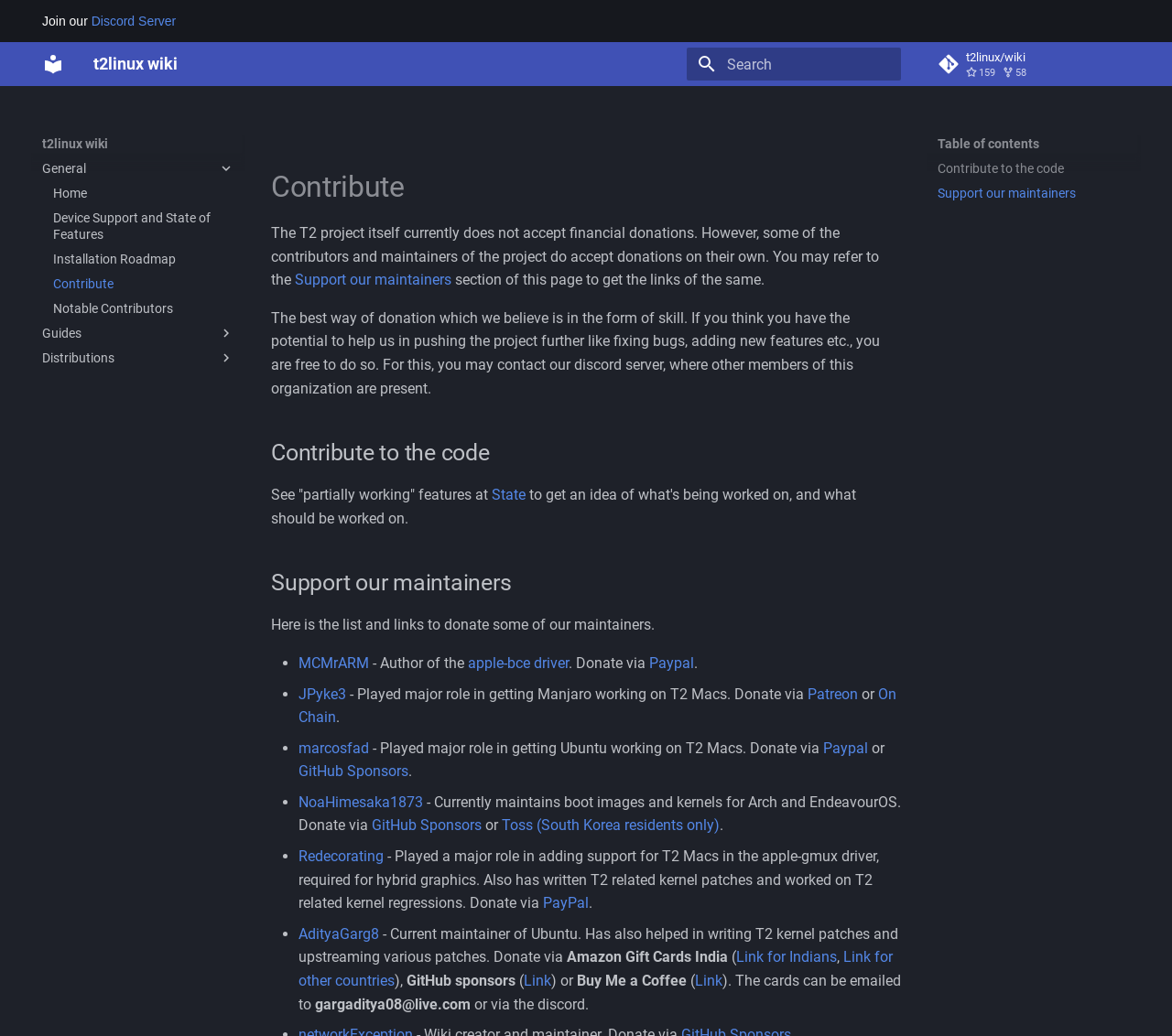Predict the bounding box coordinates of the area that should be clicked to accomplish the following instruction: "Search for something". The bounding box coordinates should consist of four float numbers between 0 and 1, i.e., [left, top, right, bottom].

[0.586, 0.046, 0.769, 0.078]